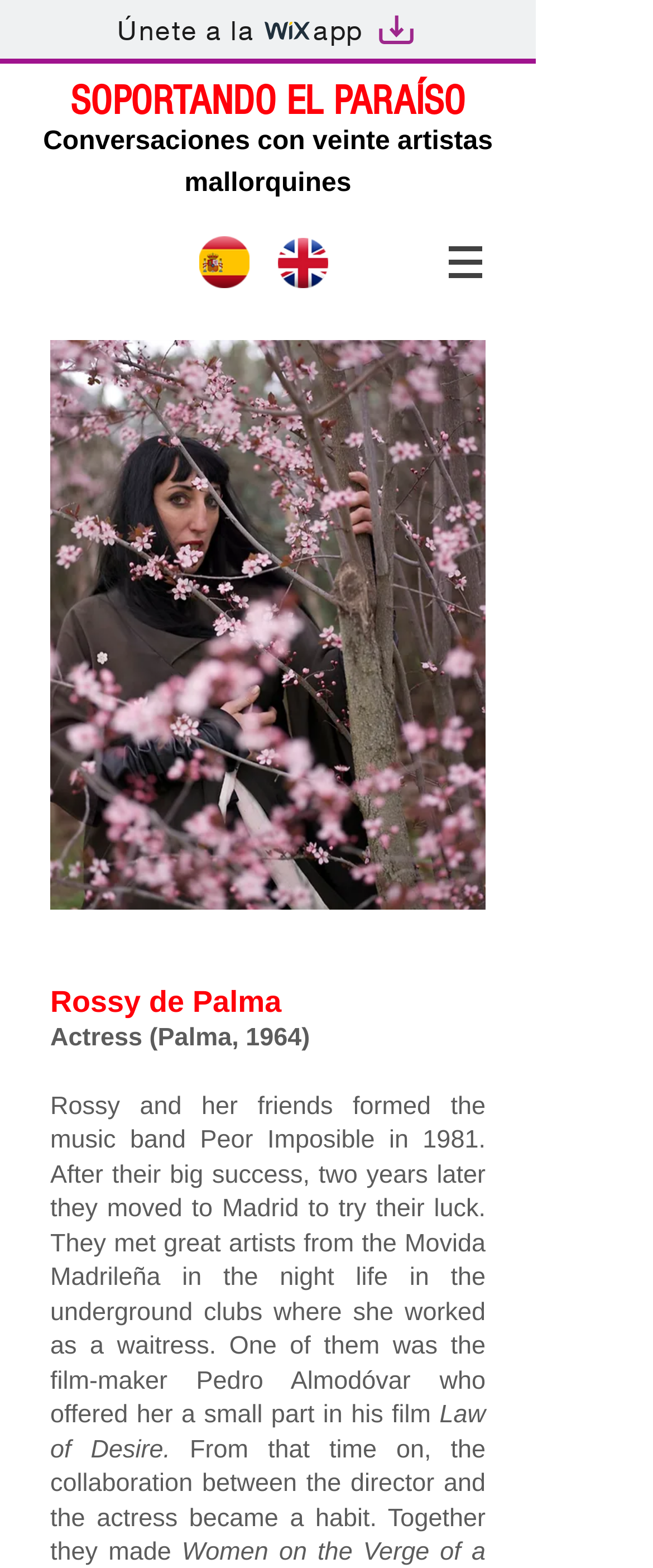What is the name of the actress?
Please describe in detail the information shown in the image to answer the question.

I found the answer by looking at the StaticText element with the text 'Rossy de Palma' at coordinates [0.077, 0.628, 0.431, 0.65].